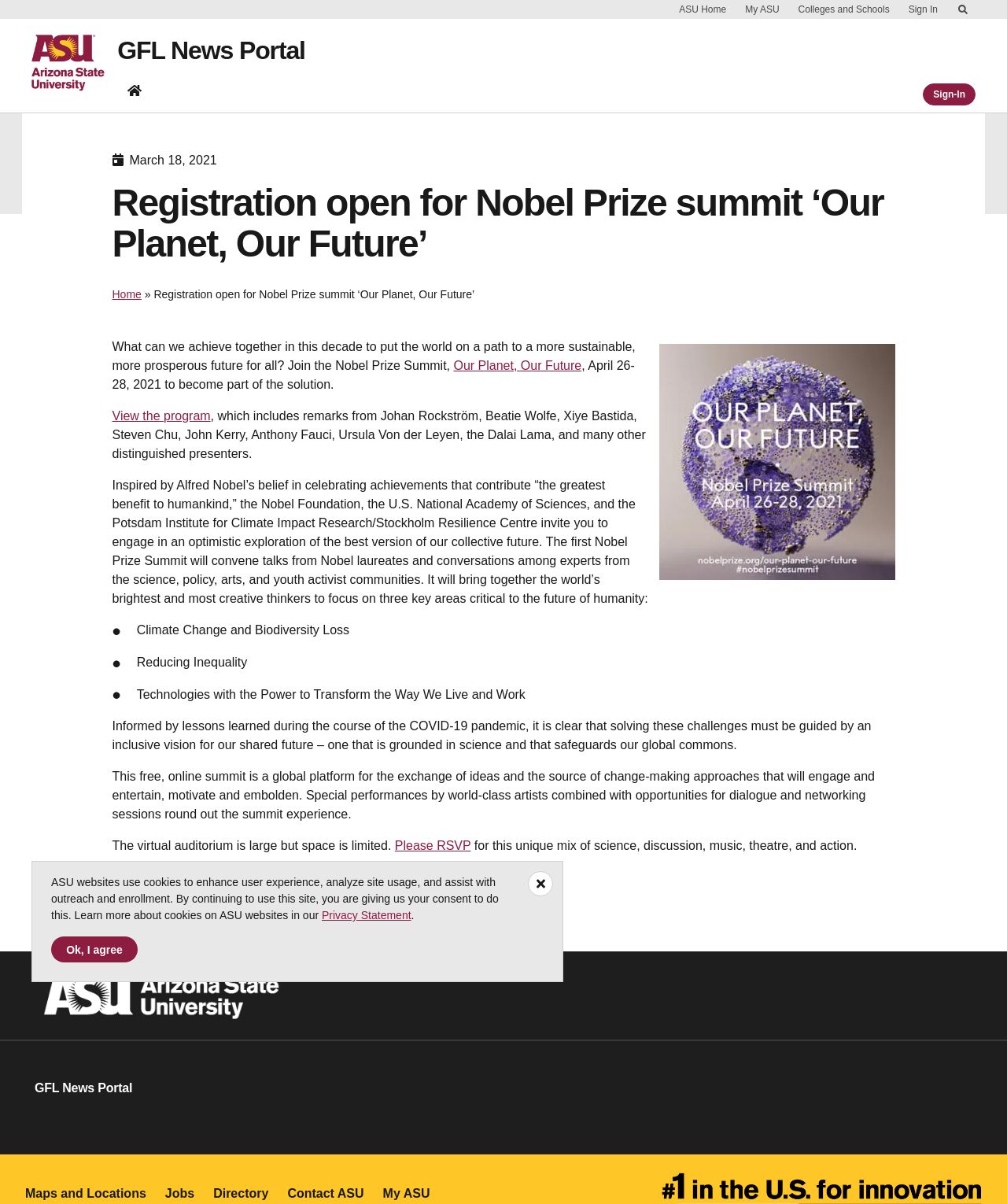Extract the main headline from the webpage and generate its text.

Registration open for Nobel Prize summit ‘Our Planet, Our Future’